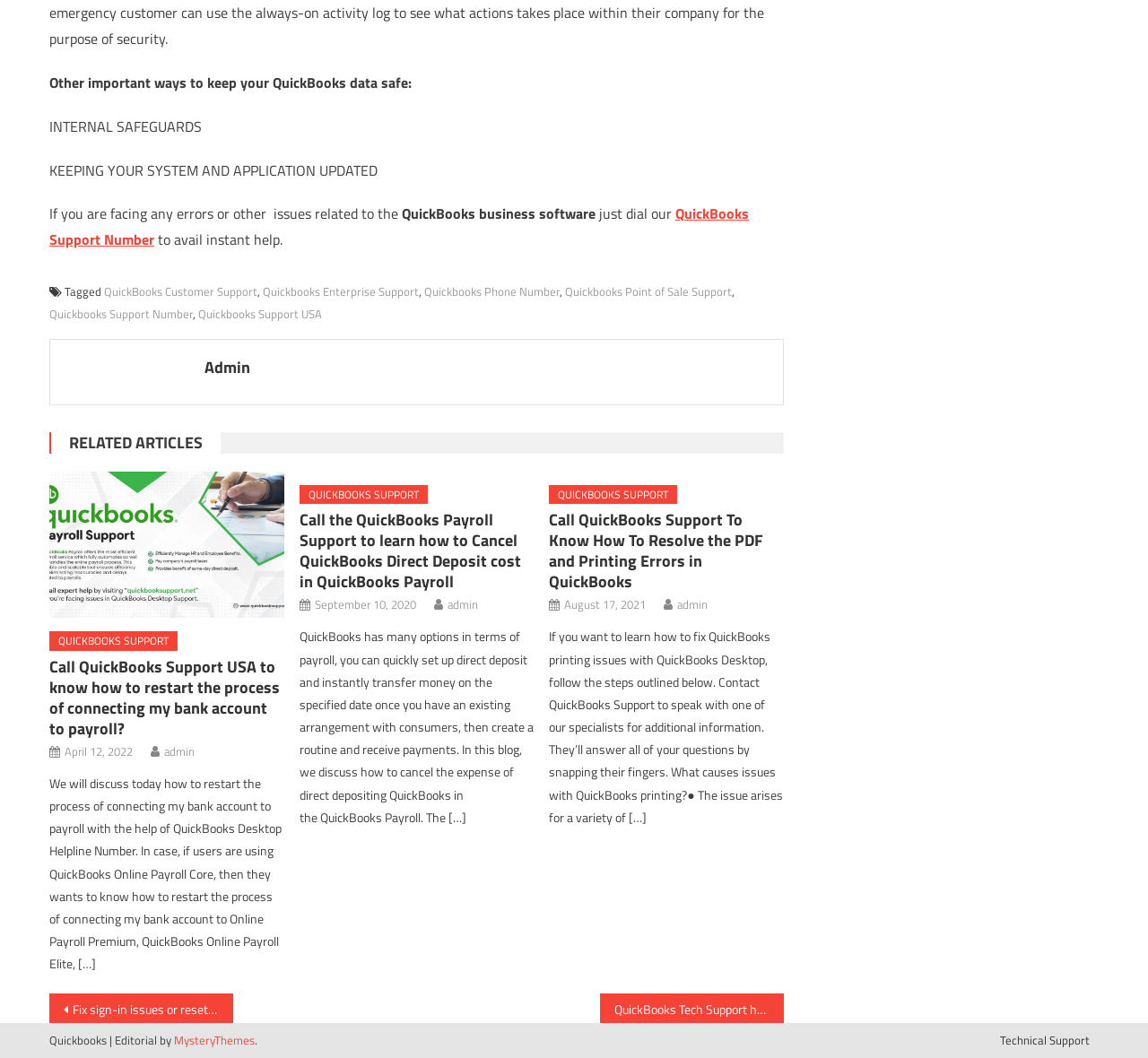Given the element description Teen Resource Guide, predict the bounding box coordinates for the UI element in the webpage screenshot. The format should be (top-left x, top-left y, bottom-right x, bottom-right y), and the values should be between 0 and 1.

None